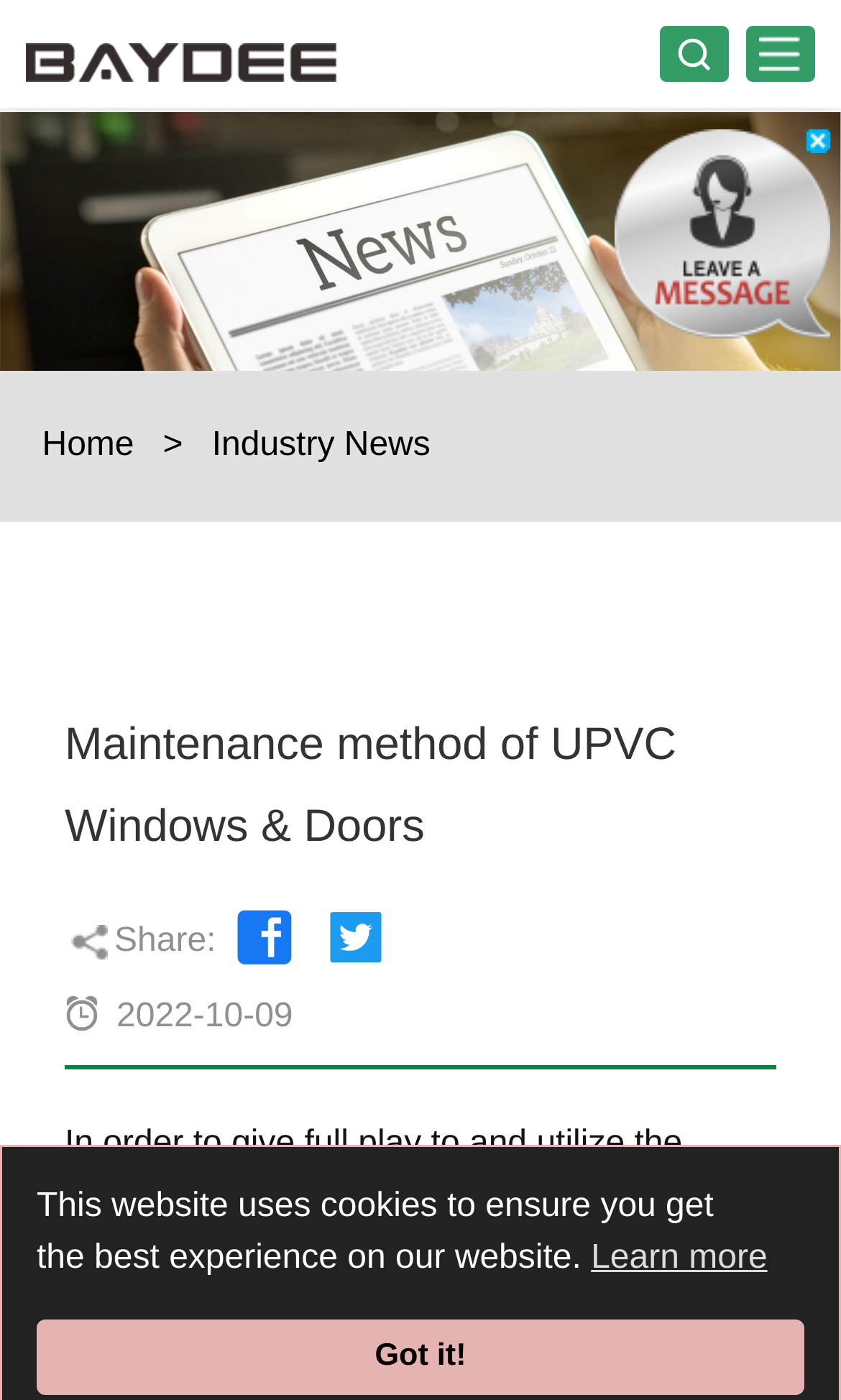How many social media sharing options are available? Observe the screenshot and provide a one-word or short phrase answer.

3